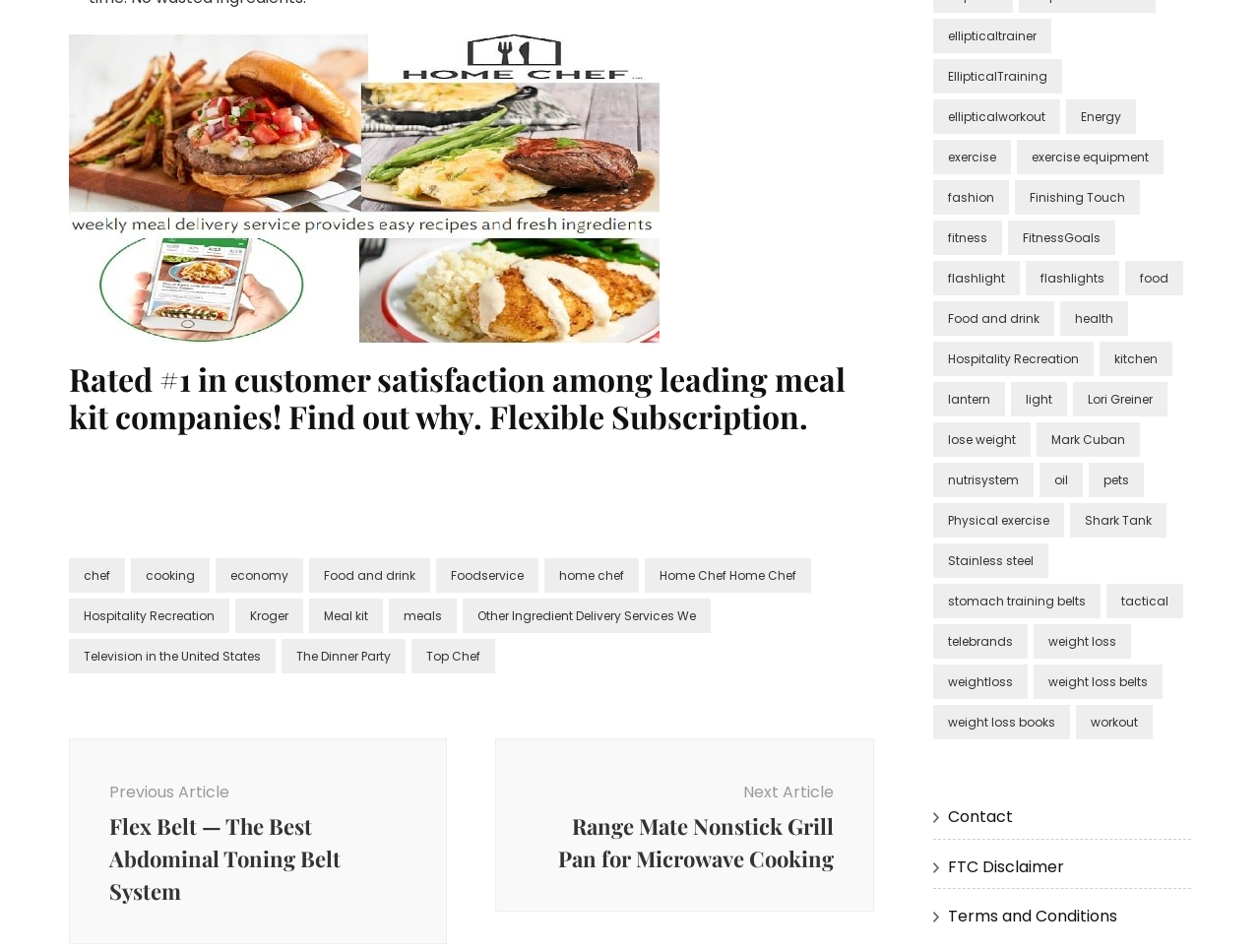Please find the bounding box coordinates for the clickable element needed to perform this instruction: "Click on the 'Home Chef' link".

[0.055, 0.336, 0.523, 0.36]